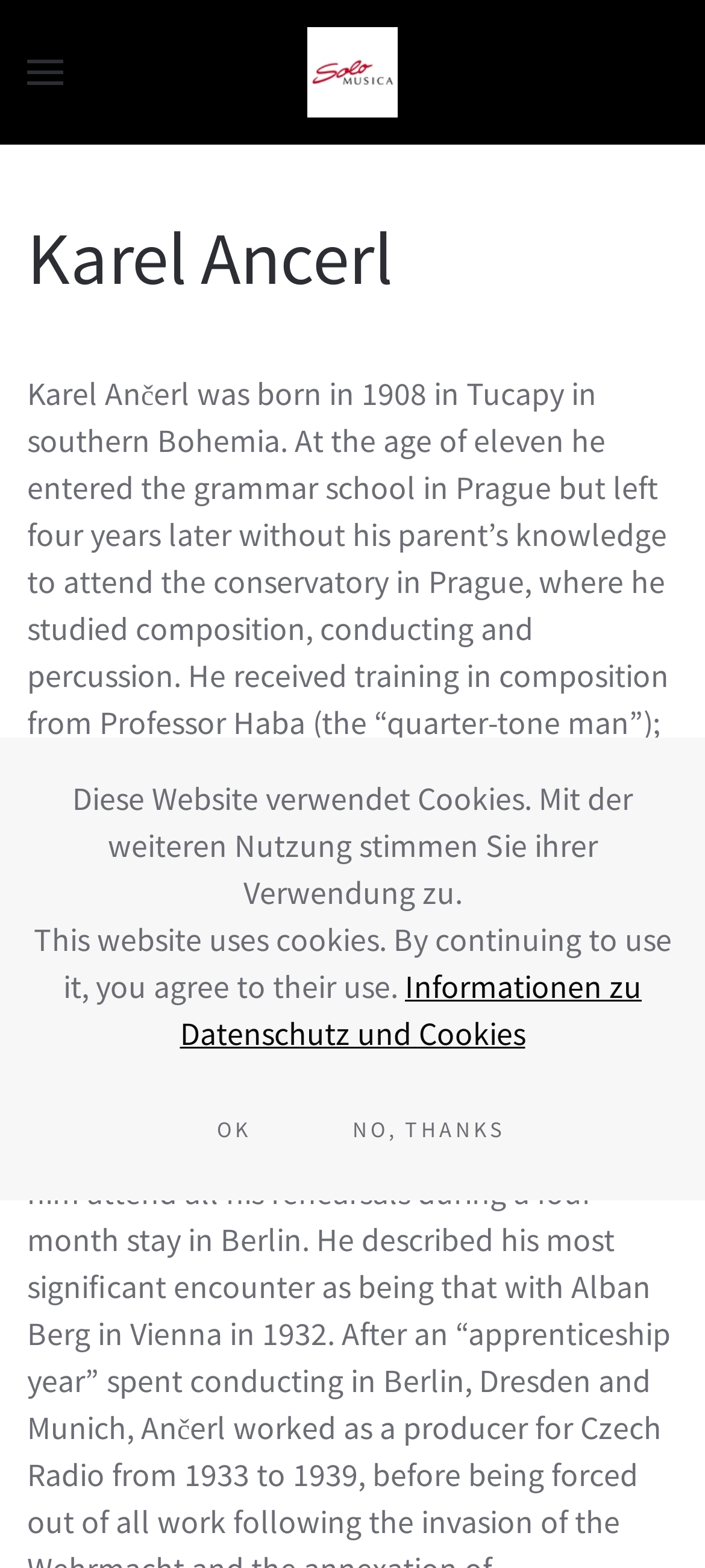Identify the bounding box coordinates for the UI element described as follows: "Skip to main content". Ensure the coordinates are four float numbers between 0 and 1, formatted as [left, top, right, bottom].

[0.09, 0.04, 0.495, 0.068]